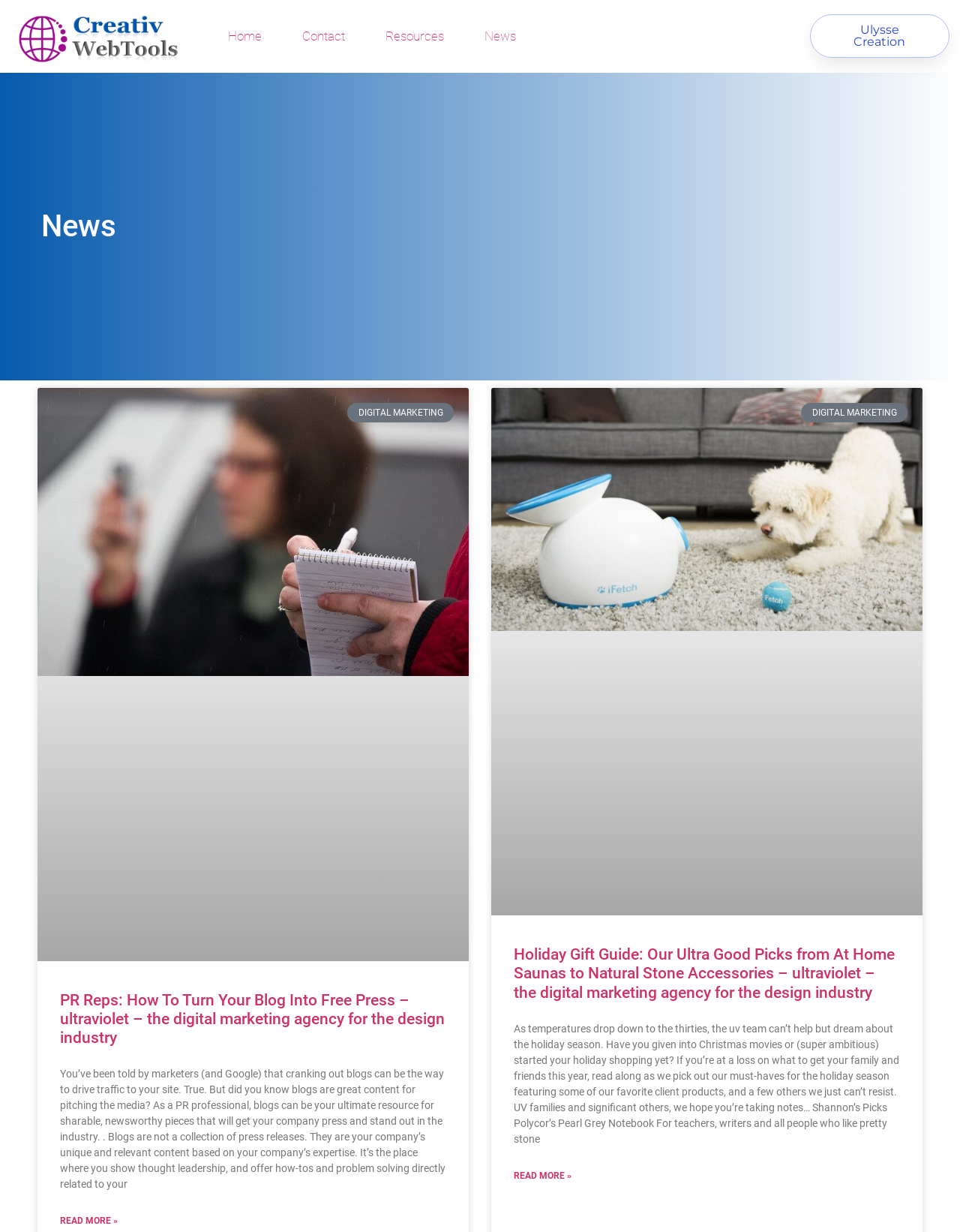Determine the bounding box coordinates for the clickable element to execute this instruction: "Go to Home page". Provide the coordinates as four float numbers between 0 and 1, i.e., [left, top, right, bottom].

[0.216, 0.015, 0.293, 0.043]